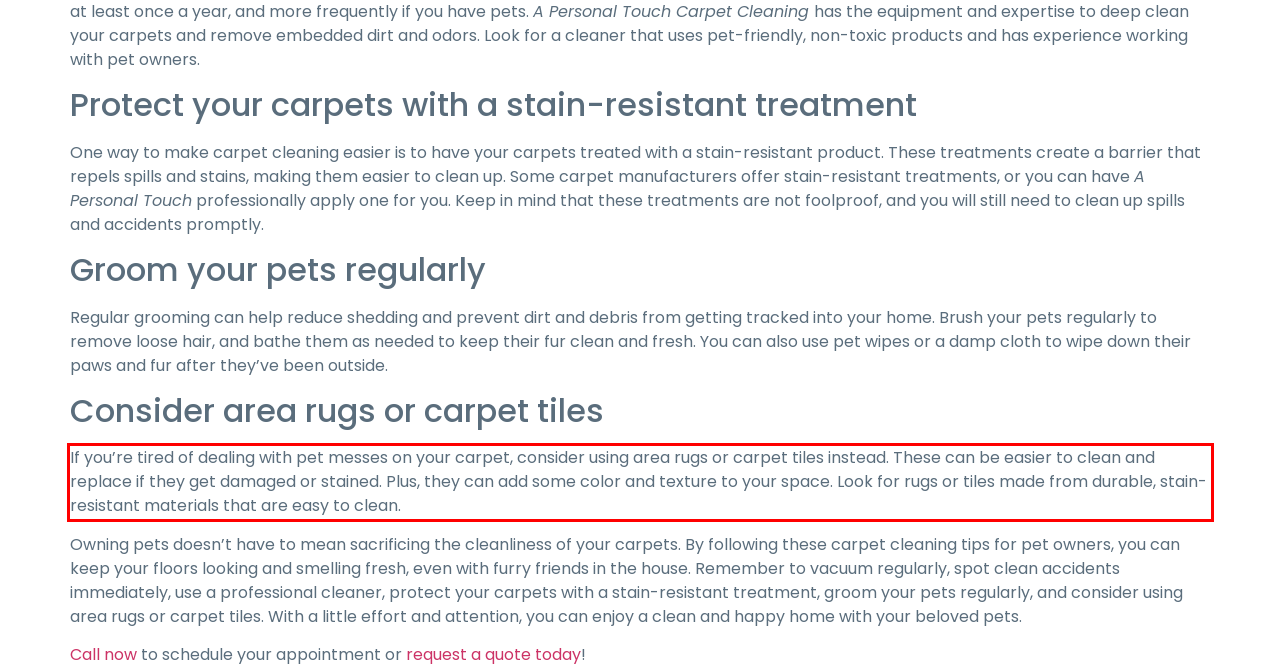Analyze the webpage screenshot and use OCR to recognize the text content in the red bounding box.

If you’re tired of dealing with pet messes on your carpet, consider using area rugs or carpet tiles instead. These can be easier to clean and replace if they get damaged or stained. Plus, they can add some color and texture to your space. Look for rugs or tiles made from durable, stain-resistant materials that are easy to clean.